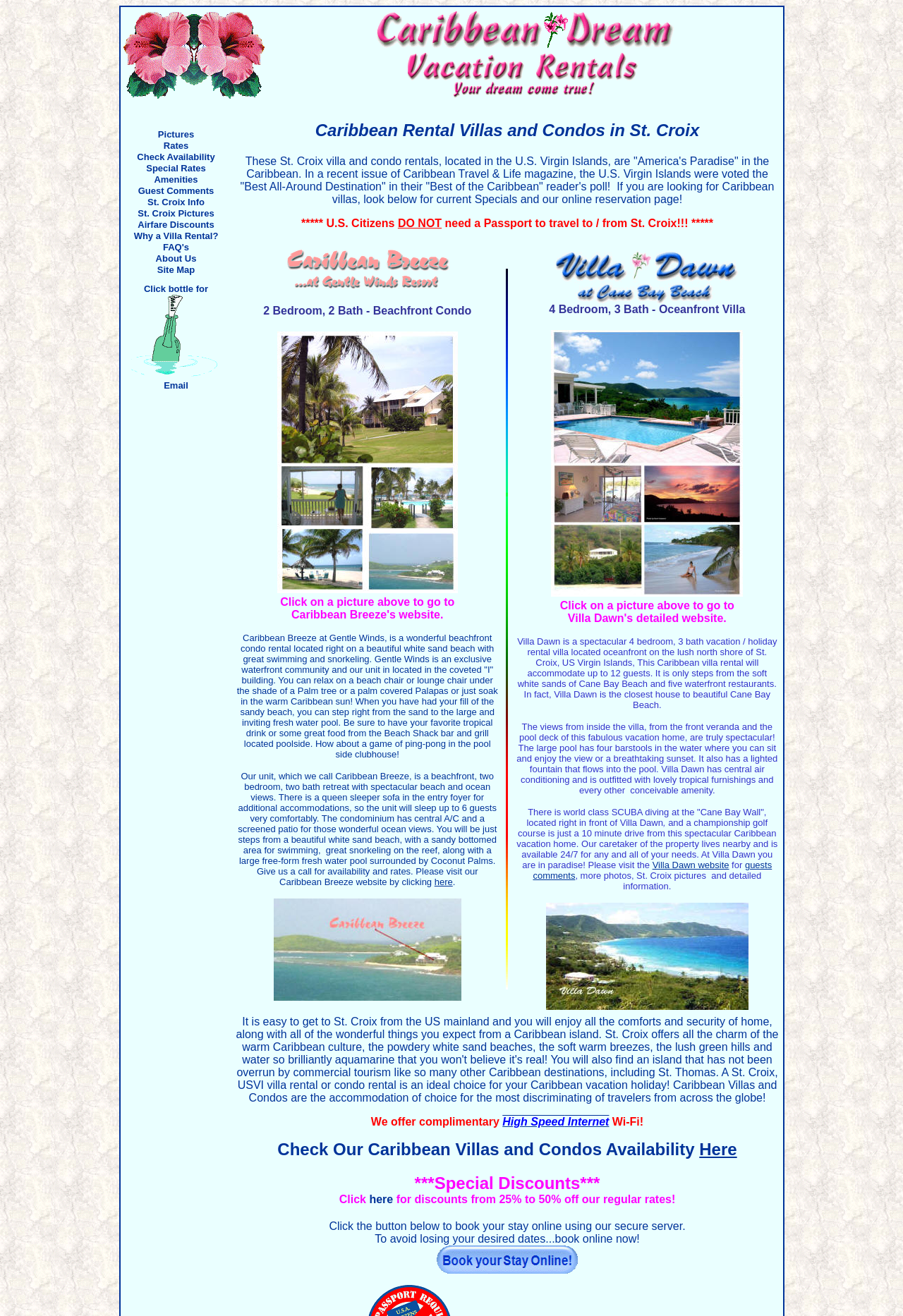Please answer the following question using a single word or phrase: 
How many bedrooms does the Caribbean Breeze condo have?

2 bedrooms